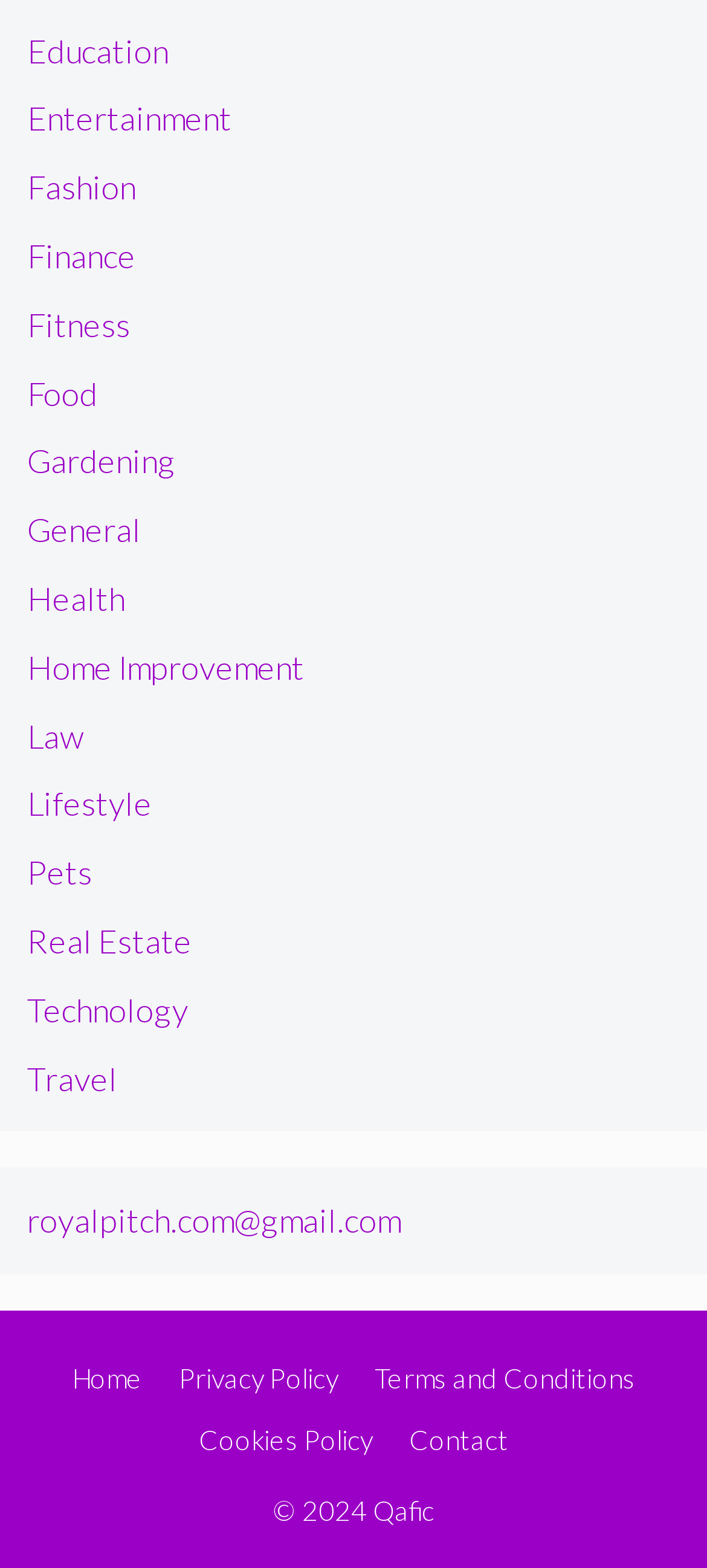Could you indicate the bounding box coordinates of the region to click in order to complete this instruction: "Visit the Home page".

[0.101, 0.868, 0.201, 0.889]